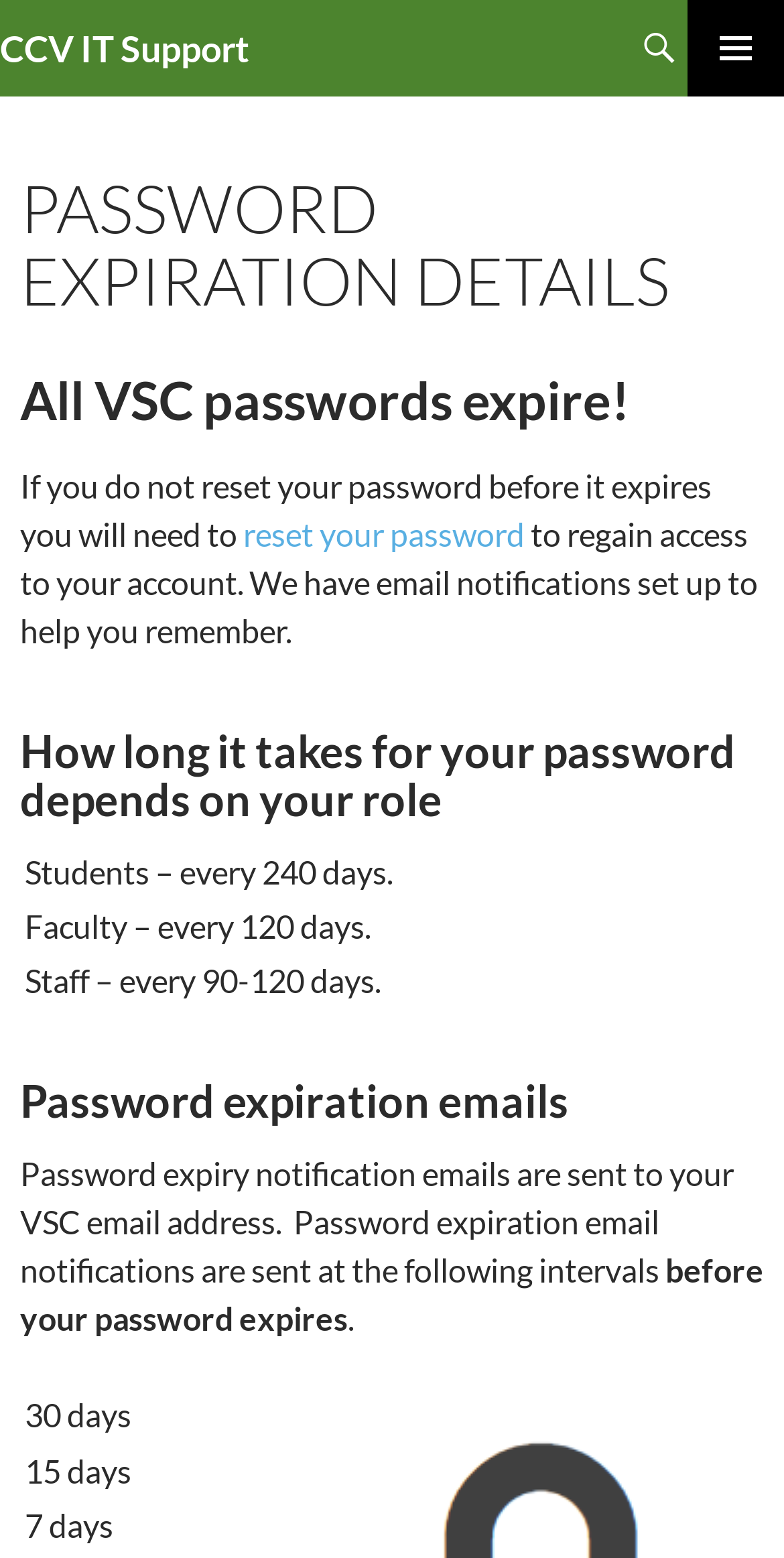Respond with a single word or short phrase to the following question: 
What happens if a user does not reset their password before it expires?

Need to reset password